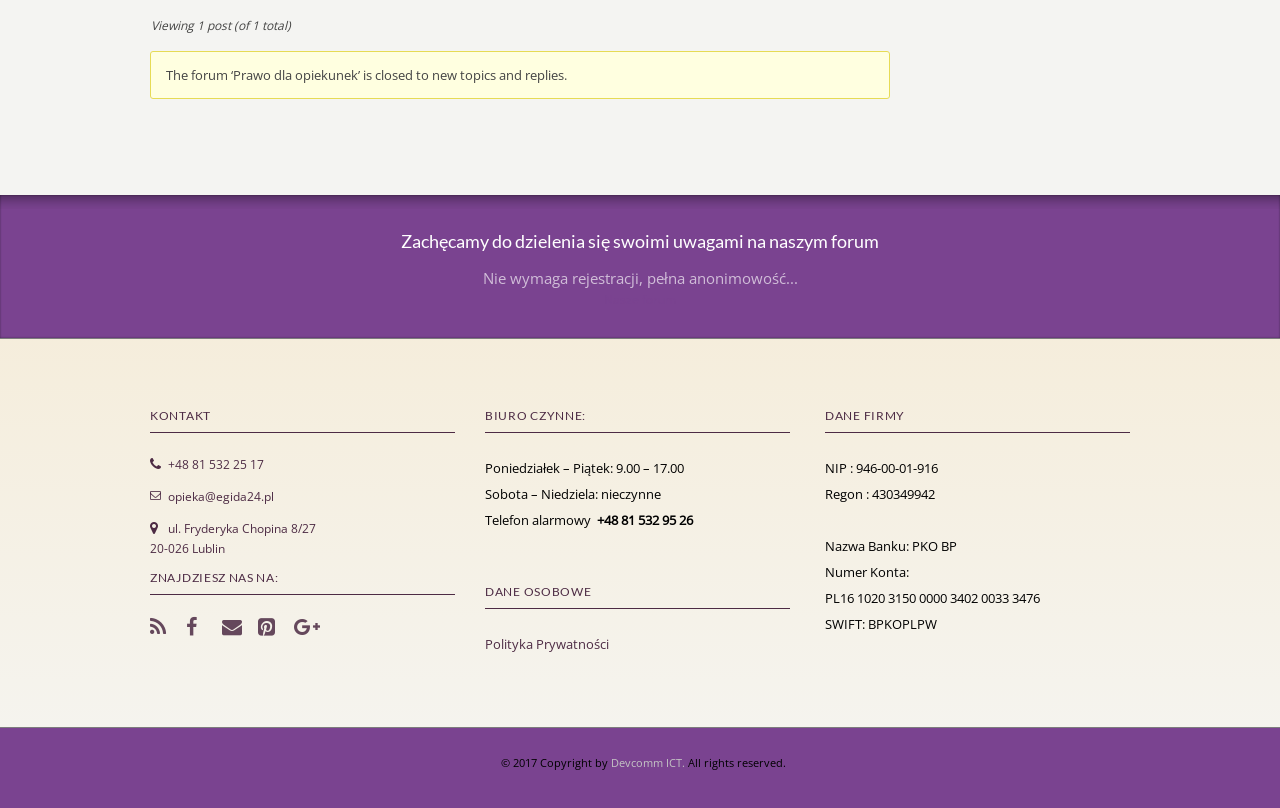Look at the image and answer the question in detail:
What is the phone number for contact?

The phone number for contact can be found by looking at the link element '+48 81 532 25 17 ' which is located under the heading 'KONTAKT'.